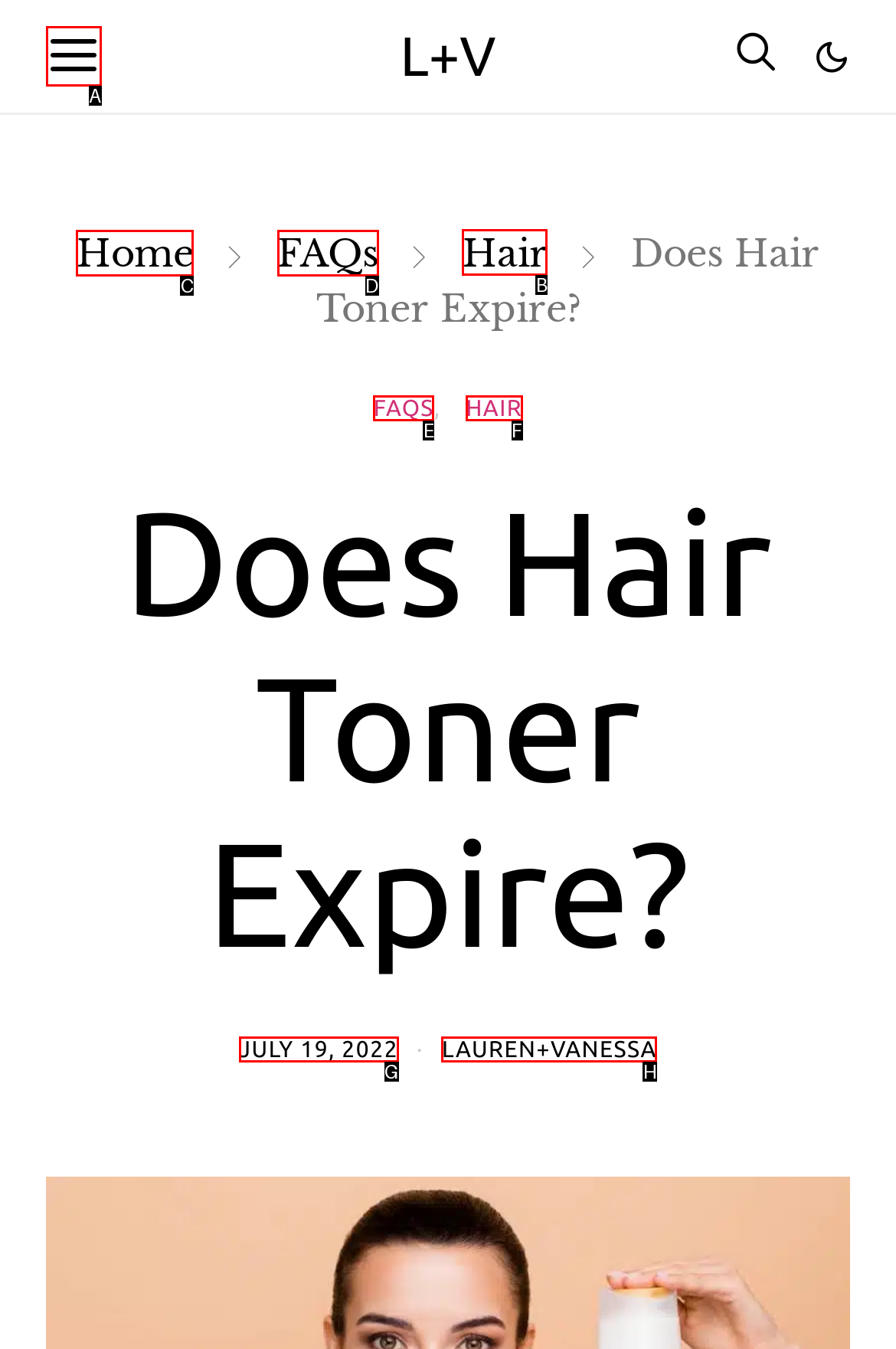Which choice should you pick to execute the task: Explore Hair category
Respond with the letter associated with the correct option only.

B